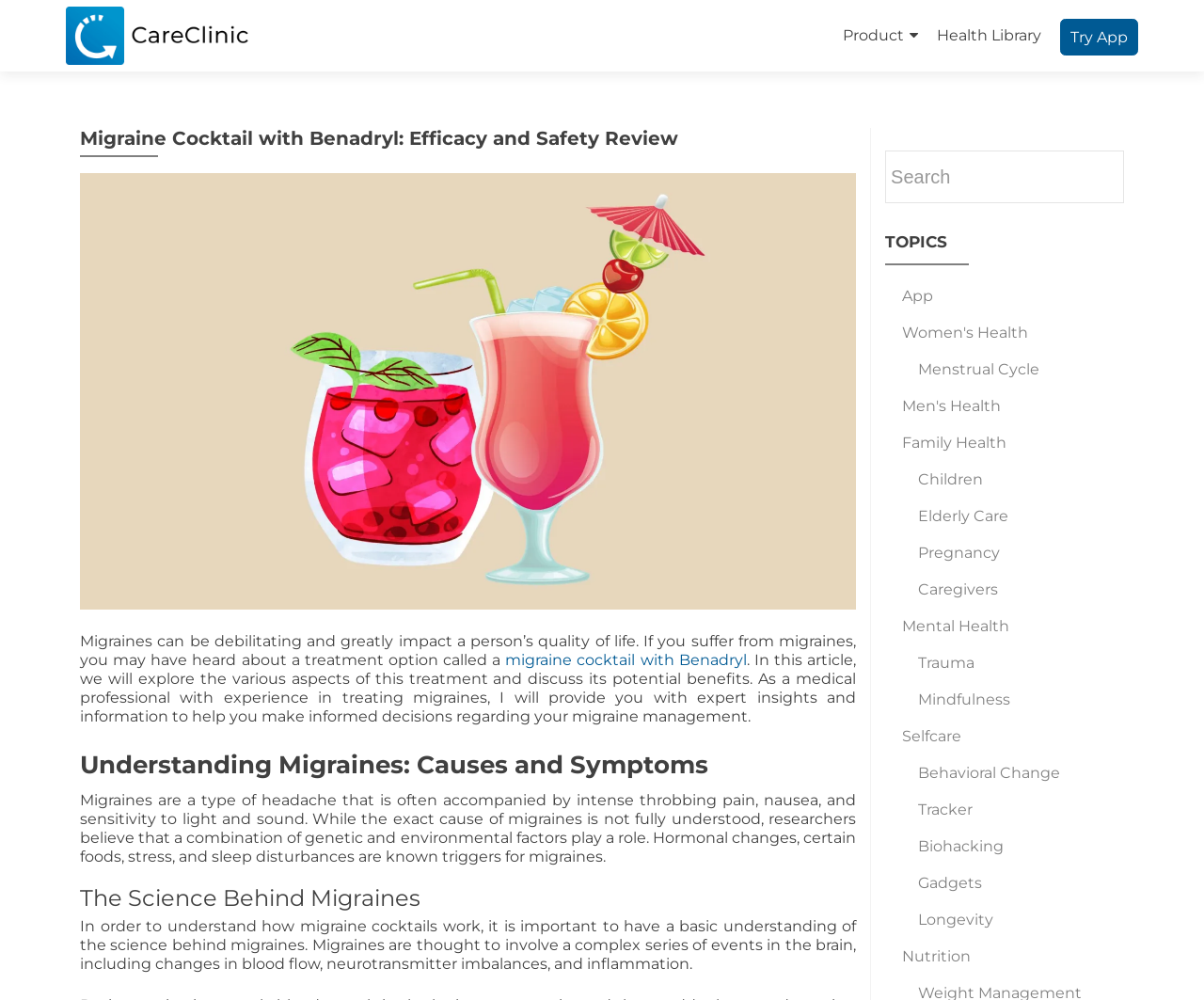What is the author's profession?
Use the information from the screenshot to give a comprehensive response to the question.

I determined the answer by looking at the text, which mentions 'As a medical professional with experience in treating migraines, I will provide you with expert insights and information to help you make informed decisions regarding your migraine management.', indicating that the author is a medical professional with expertise in treating migraines.